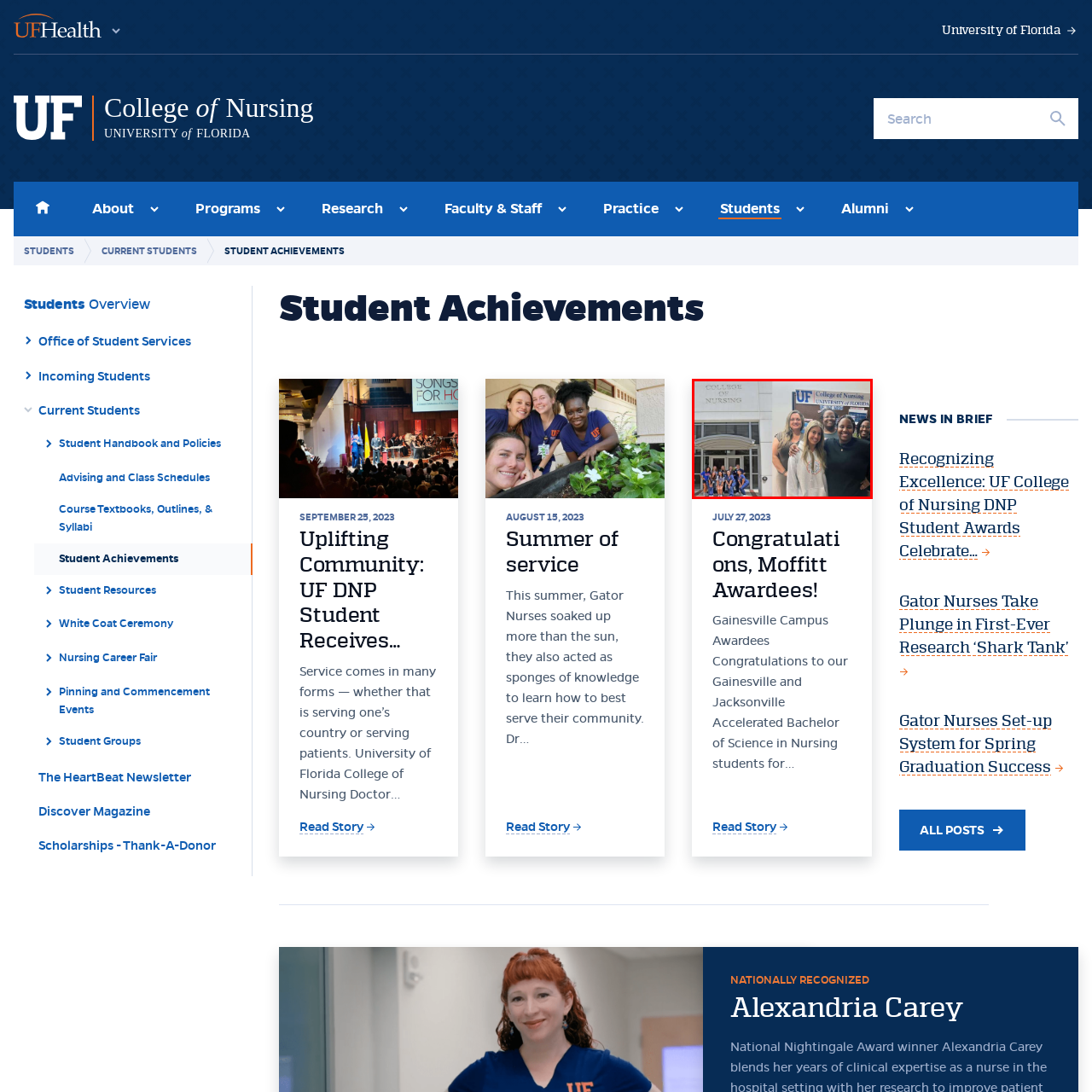Analyze the picture enclosed by the red bounding box and provide a single-word or phrase answer to this question:
What is on the backdrop of the indoor scene?

bulletin board